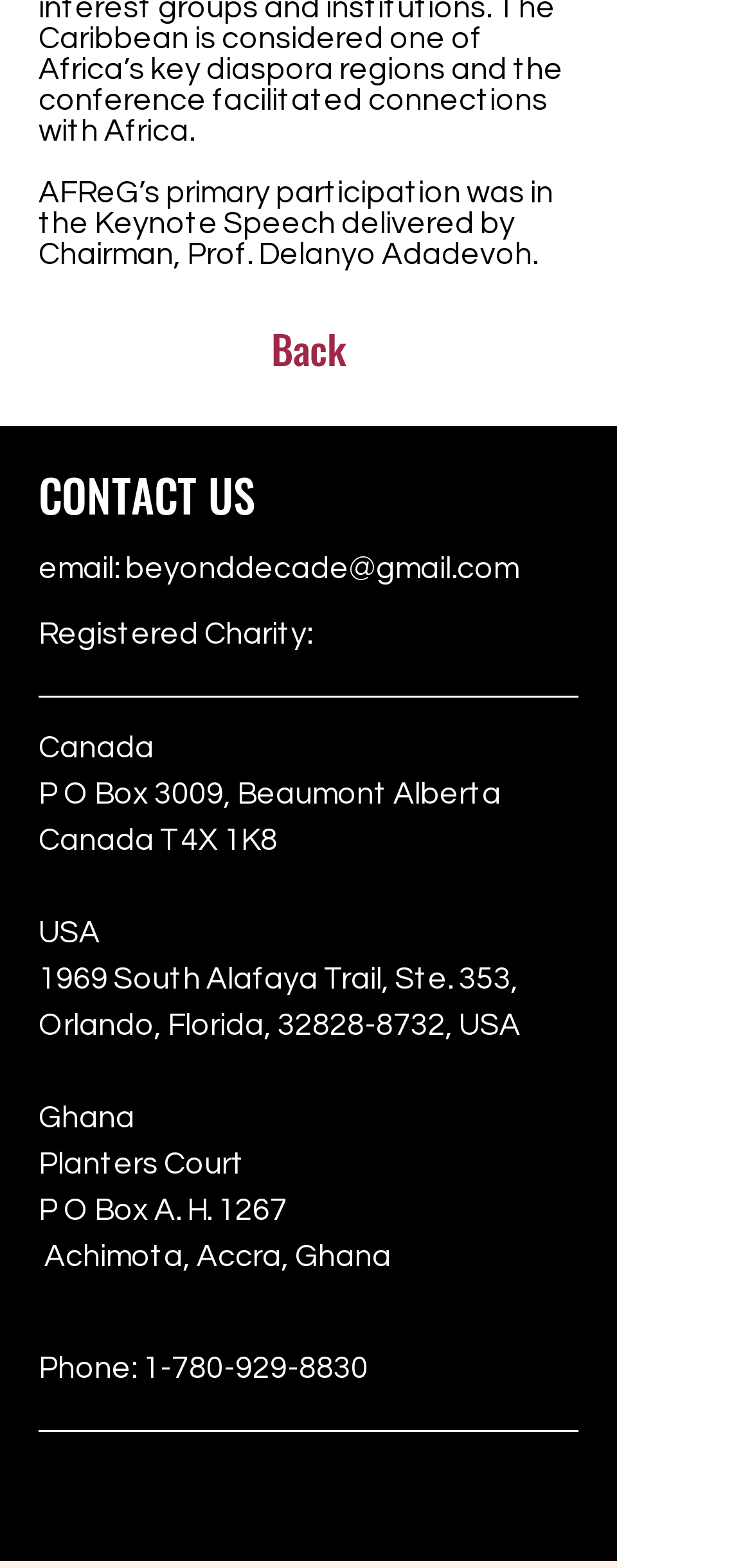Identify the bounding box for the described UI element: "Back".

[0.256, 0.197, 0.564, 0.248]